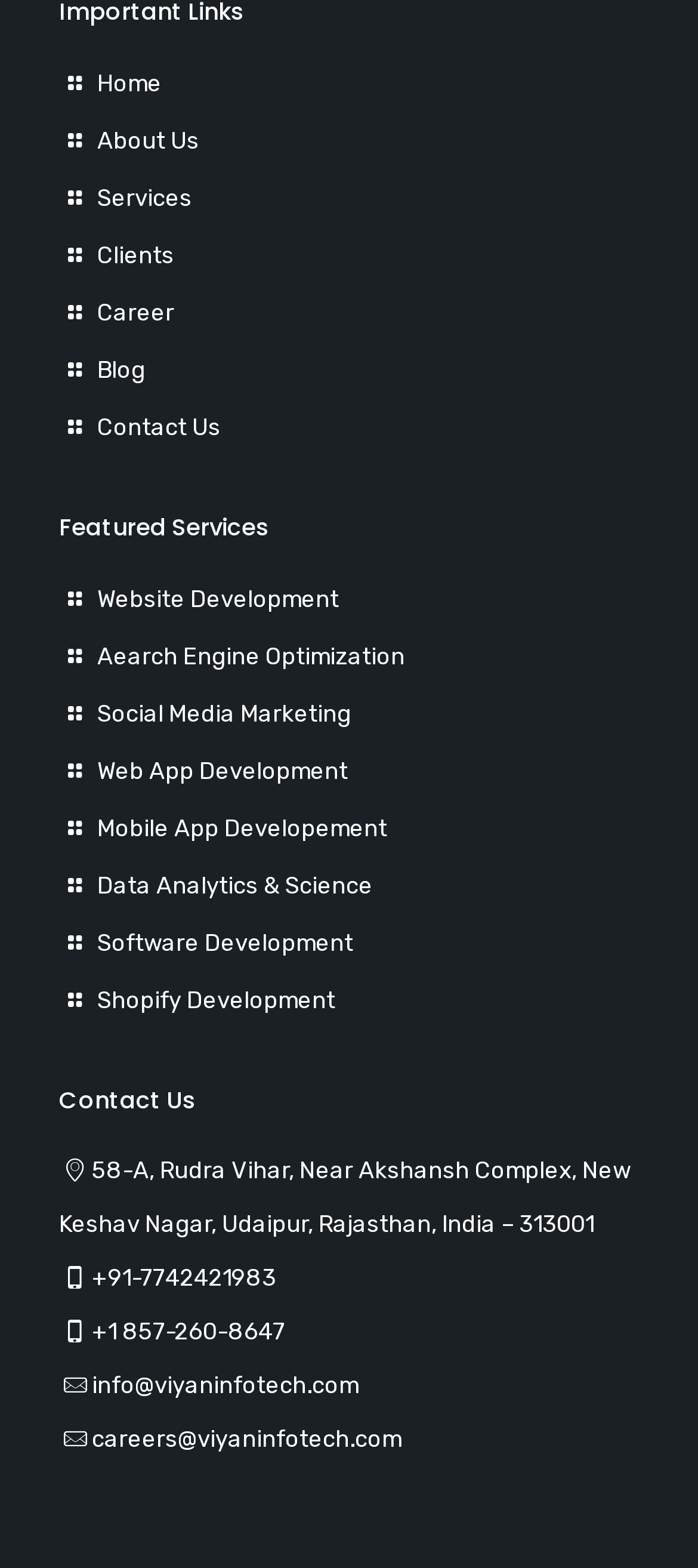Utilize the details in the image to thoroughly answer the following question: What is the email address for career inquiries?

I found the email address for career inquiries by looking at the contact information section at the bottom of the webpage, where it is written as 'careers@viyaninfotech.com'.